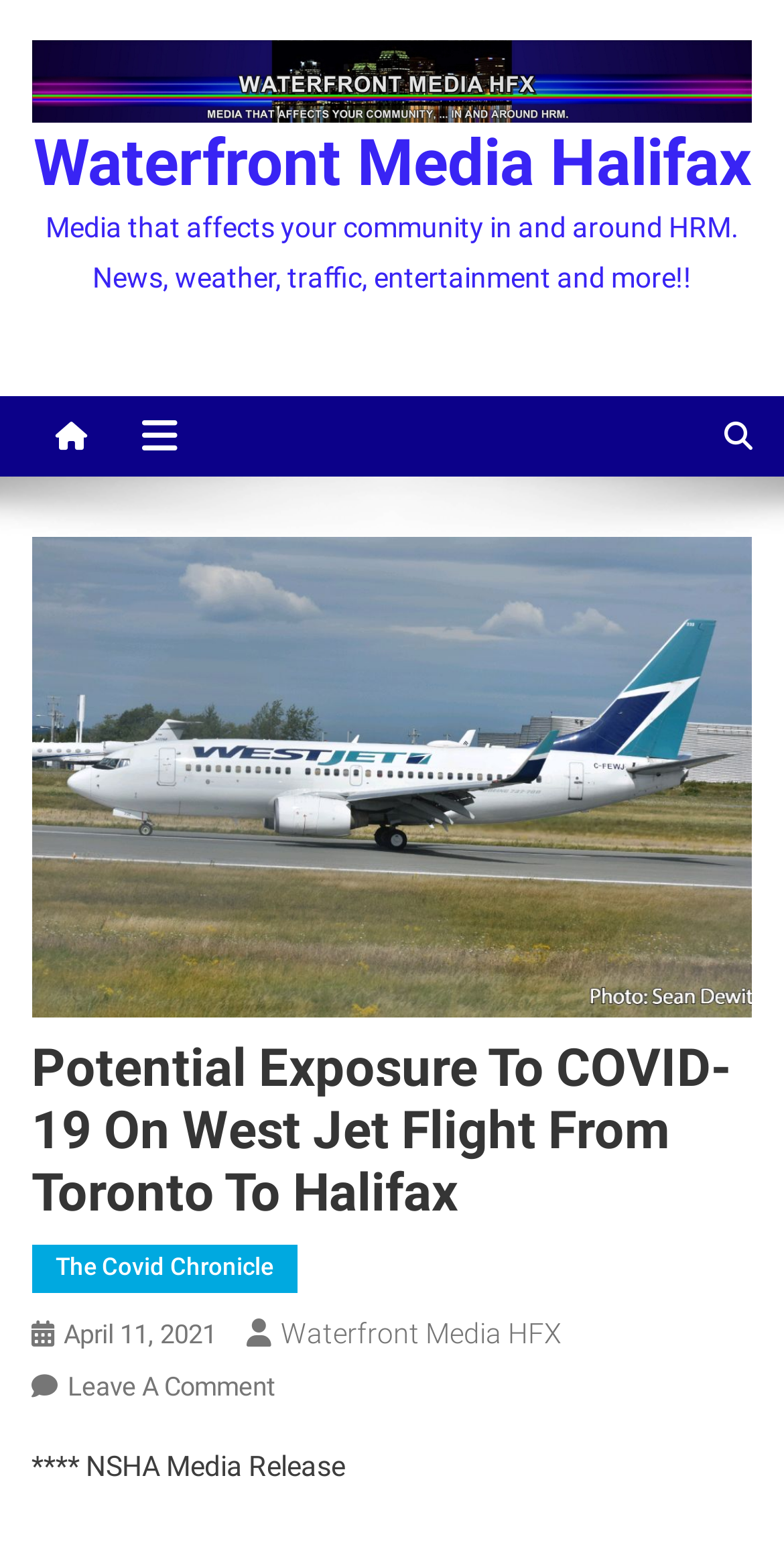Examine the image and give a thorough answer to the following question:
What is the name of the media organization?

The name of the media organization can be found in the top-left corner of the webpage, where it says 'Waterfront Media Halifax' with an image of the same name next to it.